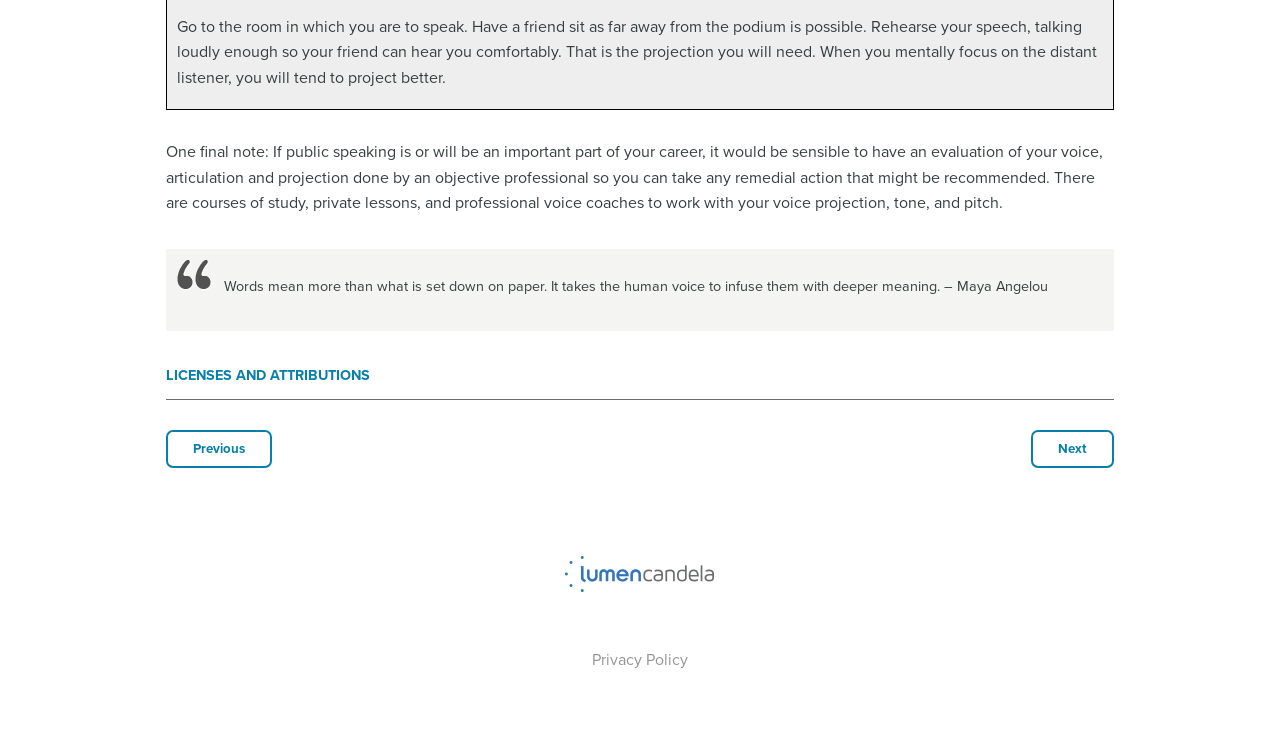Identify the bounding box of the HTML element described here: "User Terms and Conditions". Provide the coordinates as four float numbers between 0 and 1: [left, top, right, bottom].

None